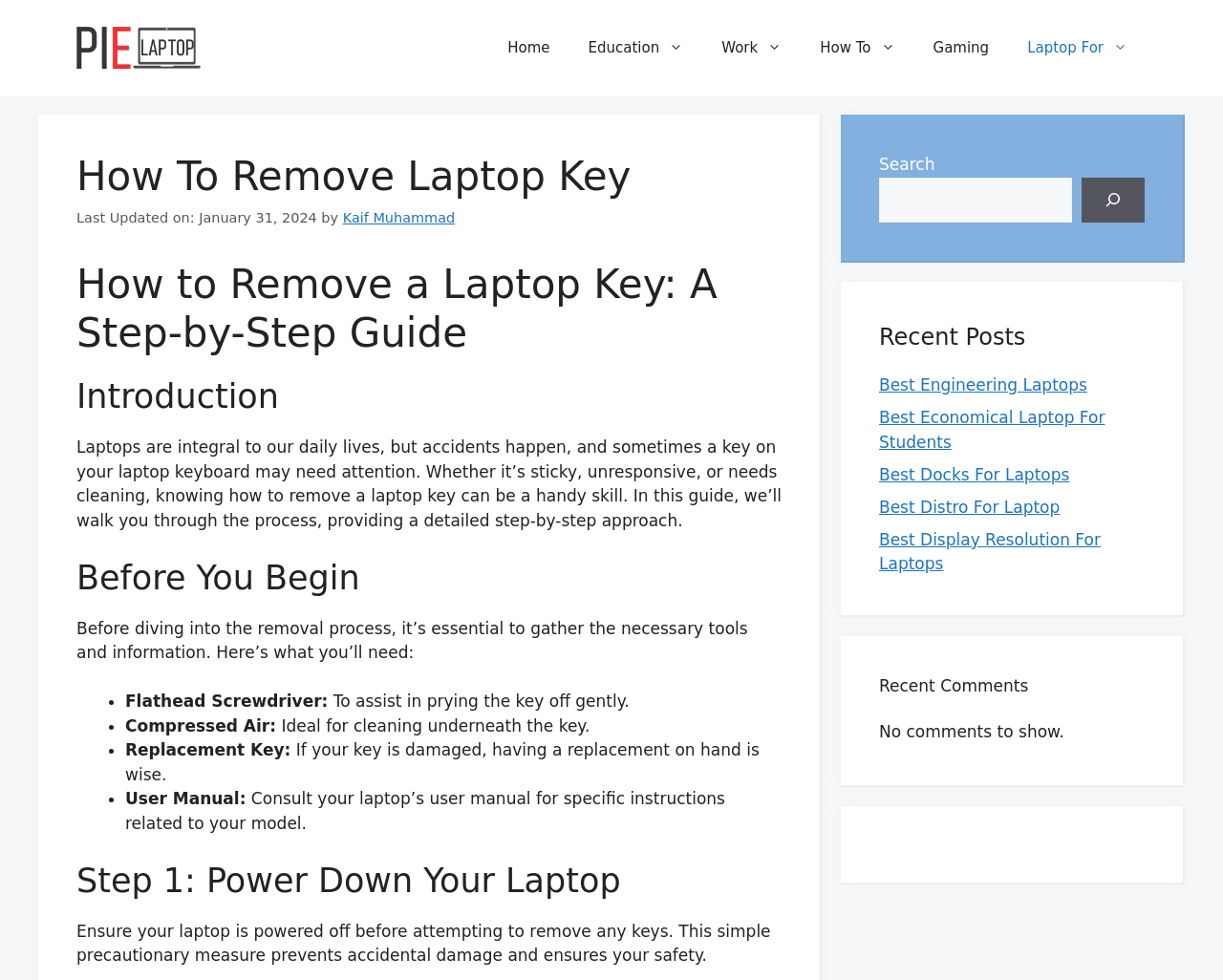What is the website's logo?
Respond with a short answer, either a single word or a phrase, based on the image.

PieLaptop